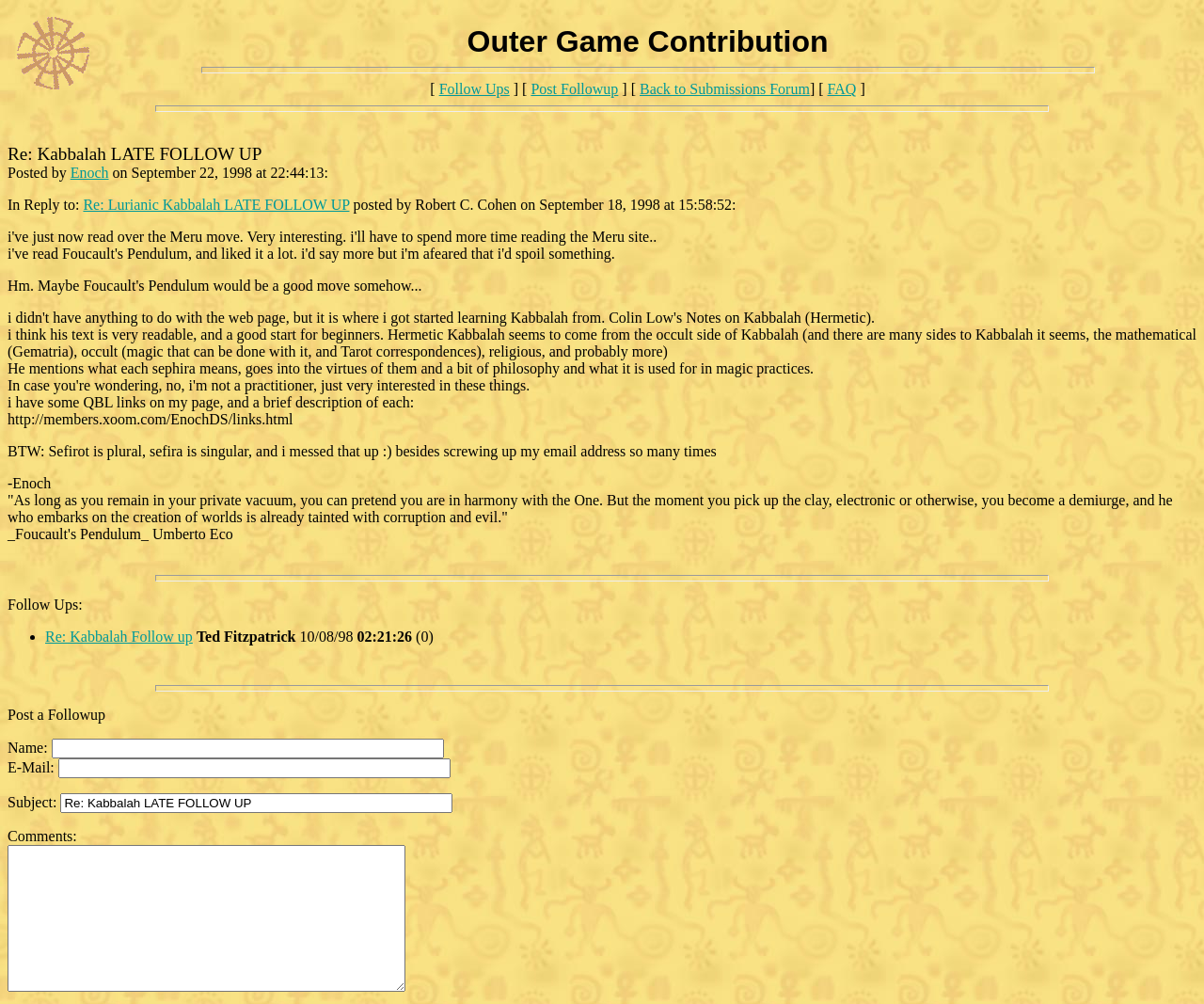What is the purpose of the textboxes at the bottom of the page?
Please provide a single word or phrase answer based on the image.

To post a followup